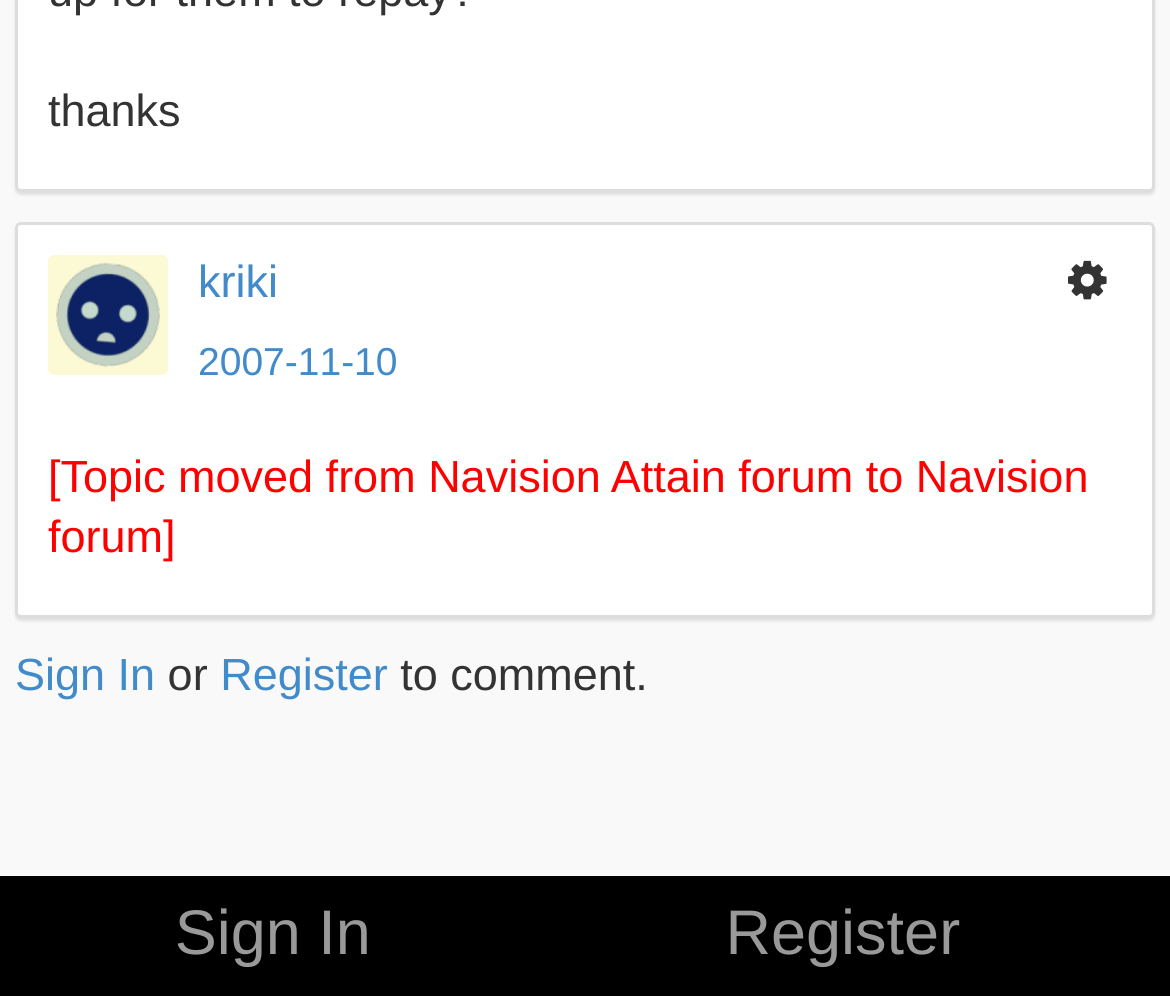Determine the bounding box coordinates of the UI element described below. Use the format (top-left x, top-left y, bottom-right x, bottom-right y) with floating point numbers between 0 and 1: Sign In

[0.013, 0.88, 0.454, 1.0]